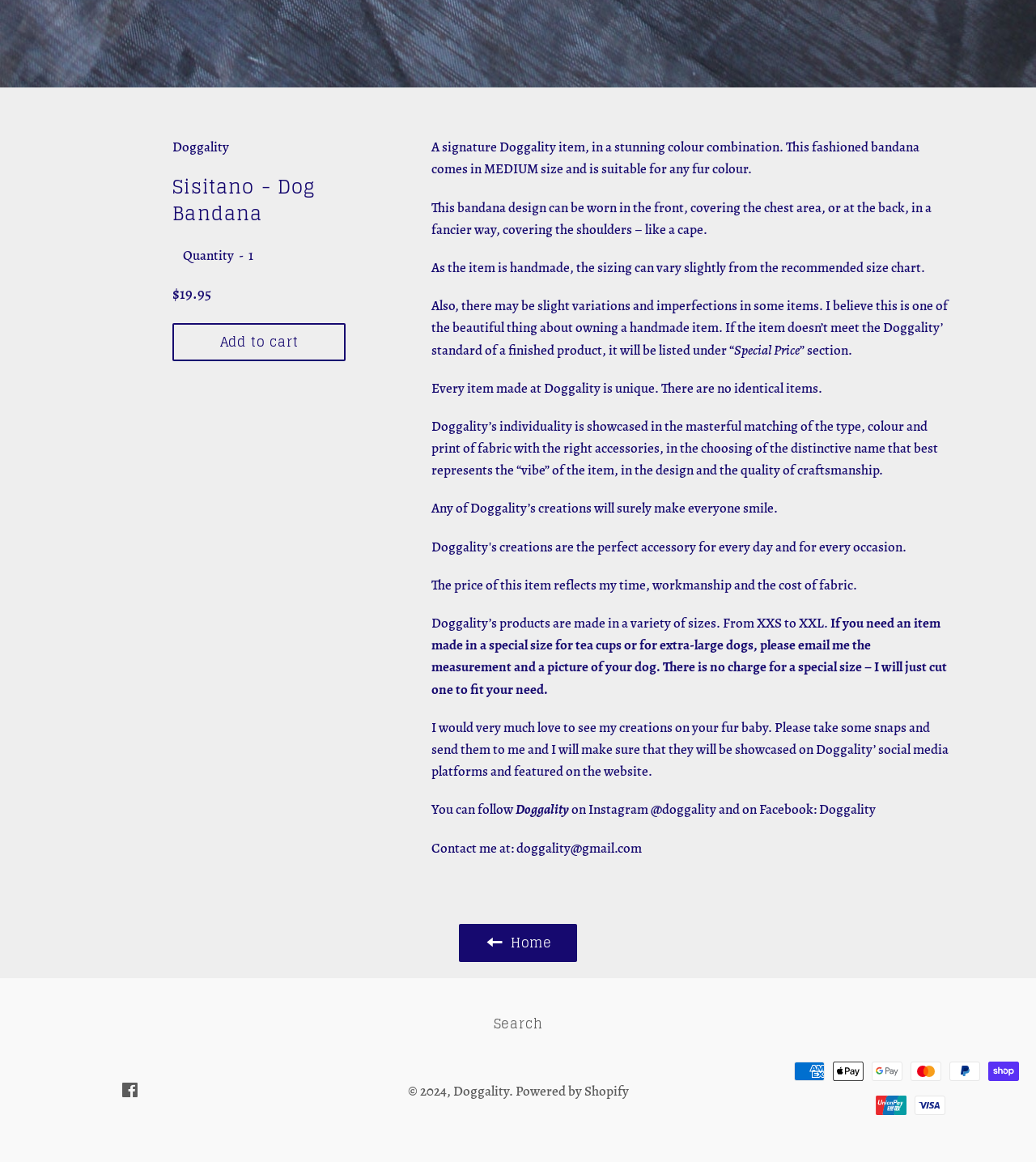Please indicate the bounding box coordinates for the clickable area to complete the following task: "Follow on Instagram". The coordinates should be specified as four float numbers between 0 and 1, i.e., [left, top, right, bottom].

[0.549, 0.689, 0.846, 0.705]